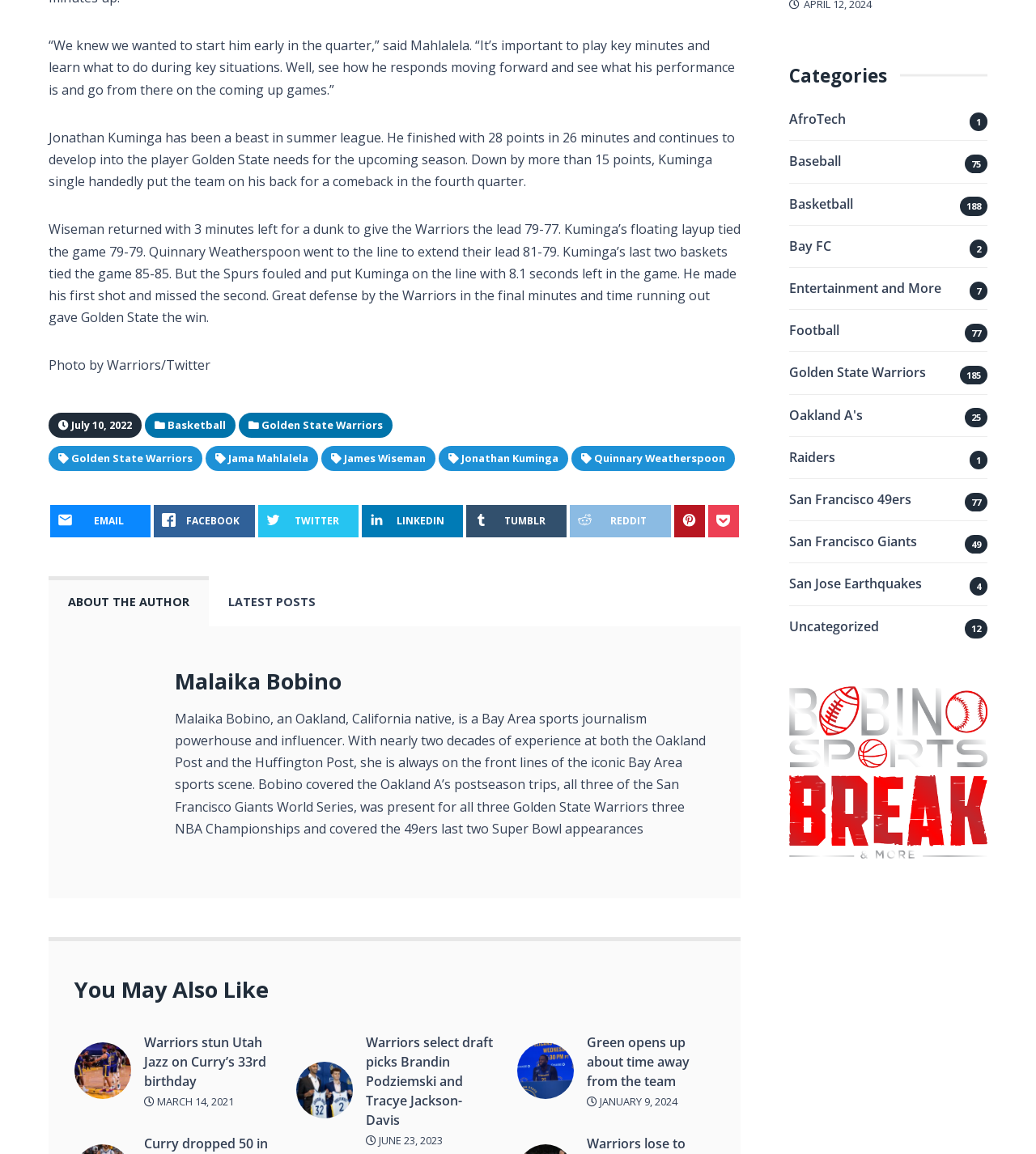Please determine the bounding box coordinates of the element to click on in order to accomplish the following task: "Check the article about Warriors stun Utah Jazz on Curry’s 33rd birthday". Ensure the coordinates are four float numbers ranging from 0 to 1, i.e., [left, top, right, bottom].

[0.072, 0.919, 0.127, 0.935]